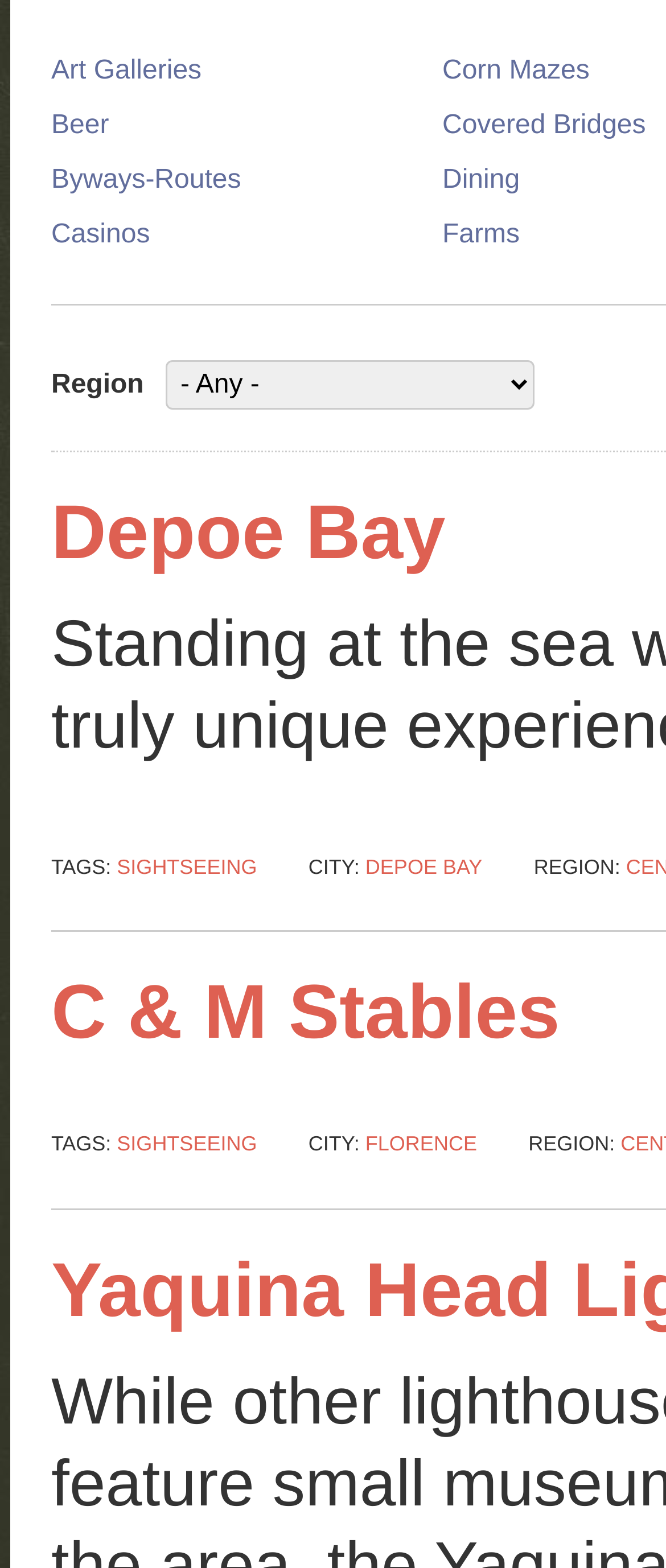What is the region of 'FLORENCE'?
Respond to the question with a single word or phrase according to the image.

REGION